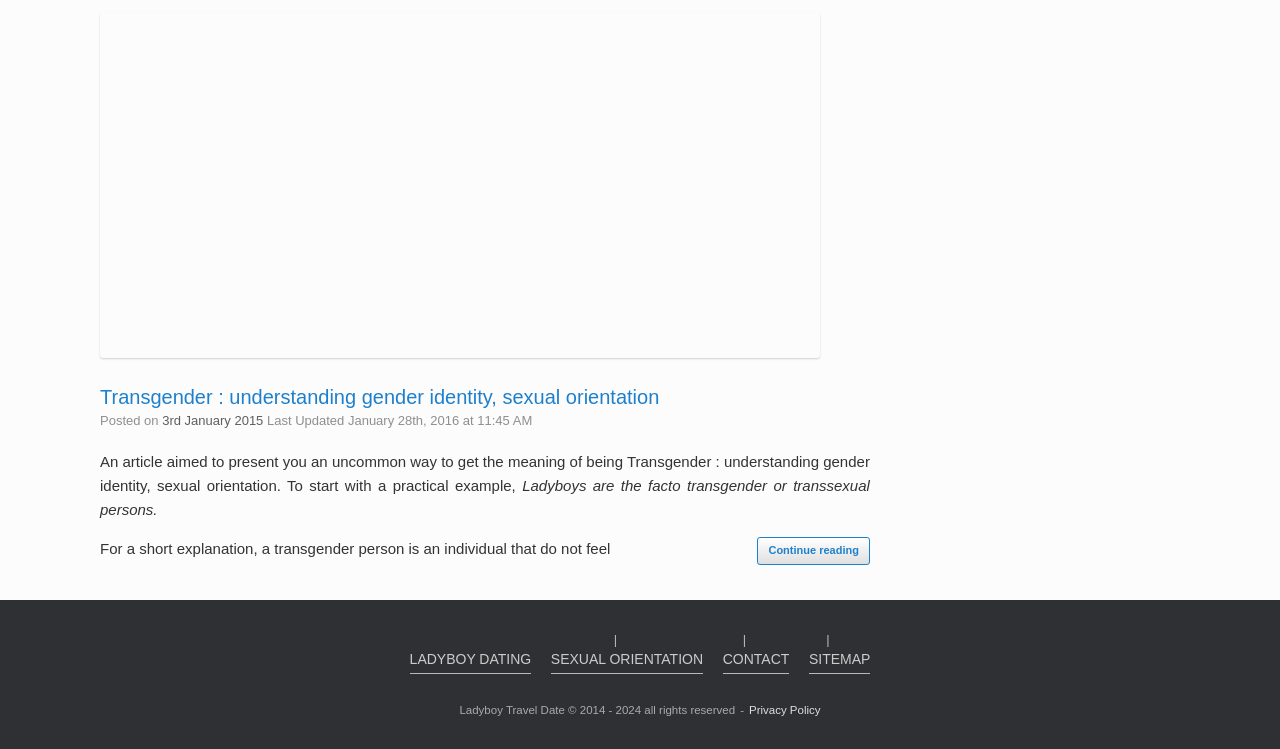Identify the coordinates of the bounding box for the element that must be clicked to accomplish the instruction: "Click the link to read more about transgender understanding gender identity and sexual orientation".

[0.078, 0.515, 0.515, 0.544]